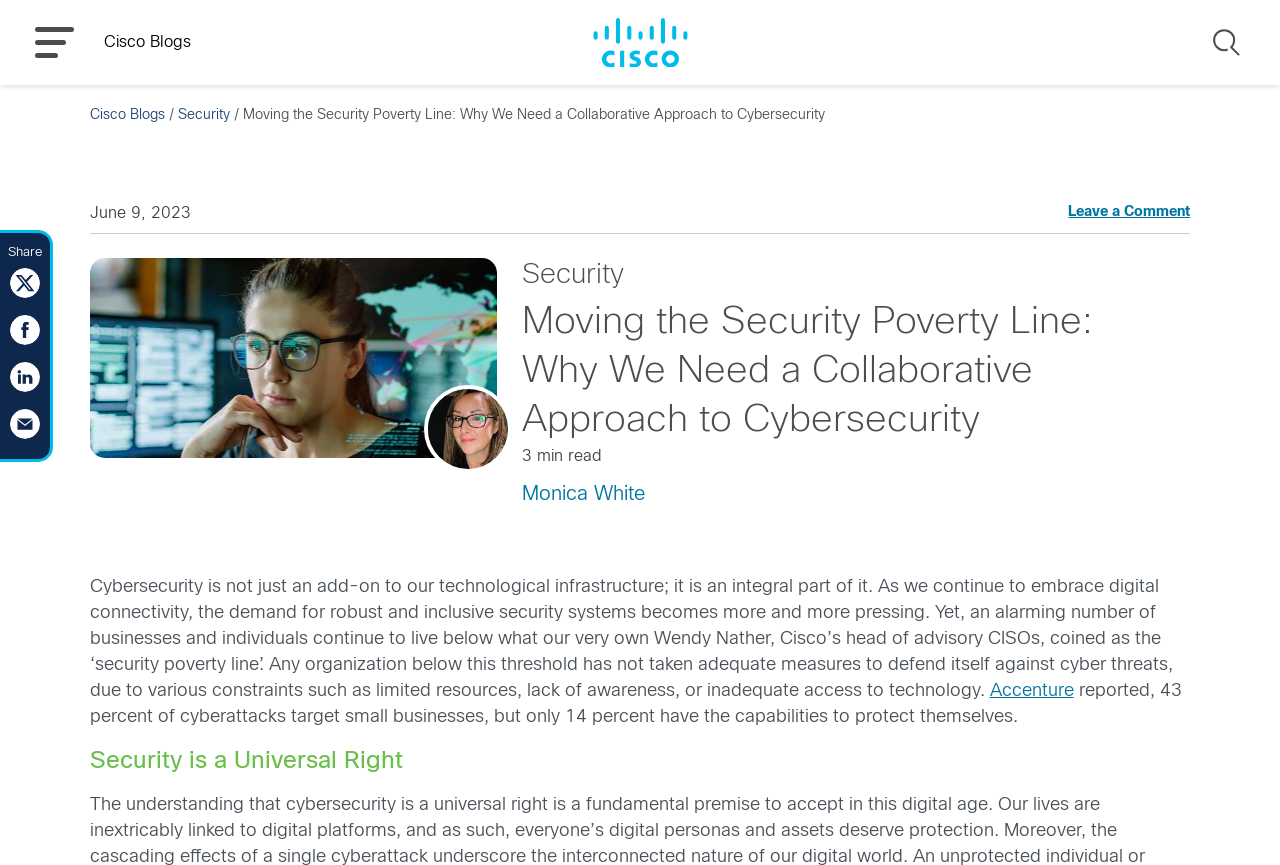Determine the bounding box coordinates of the region I should click to achieve the following instruction: "Read the Security article". Ensure the bounding box coordinates are four float numbers between 0 and 1, i.e., [left, top, right, bottom].

[0.139, 0.126, 0.179, 0.141]